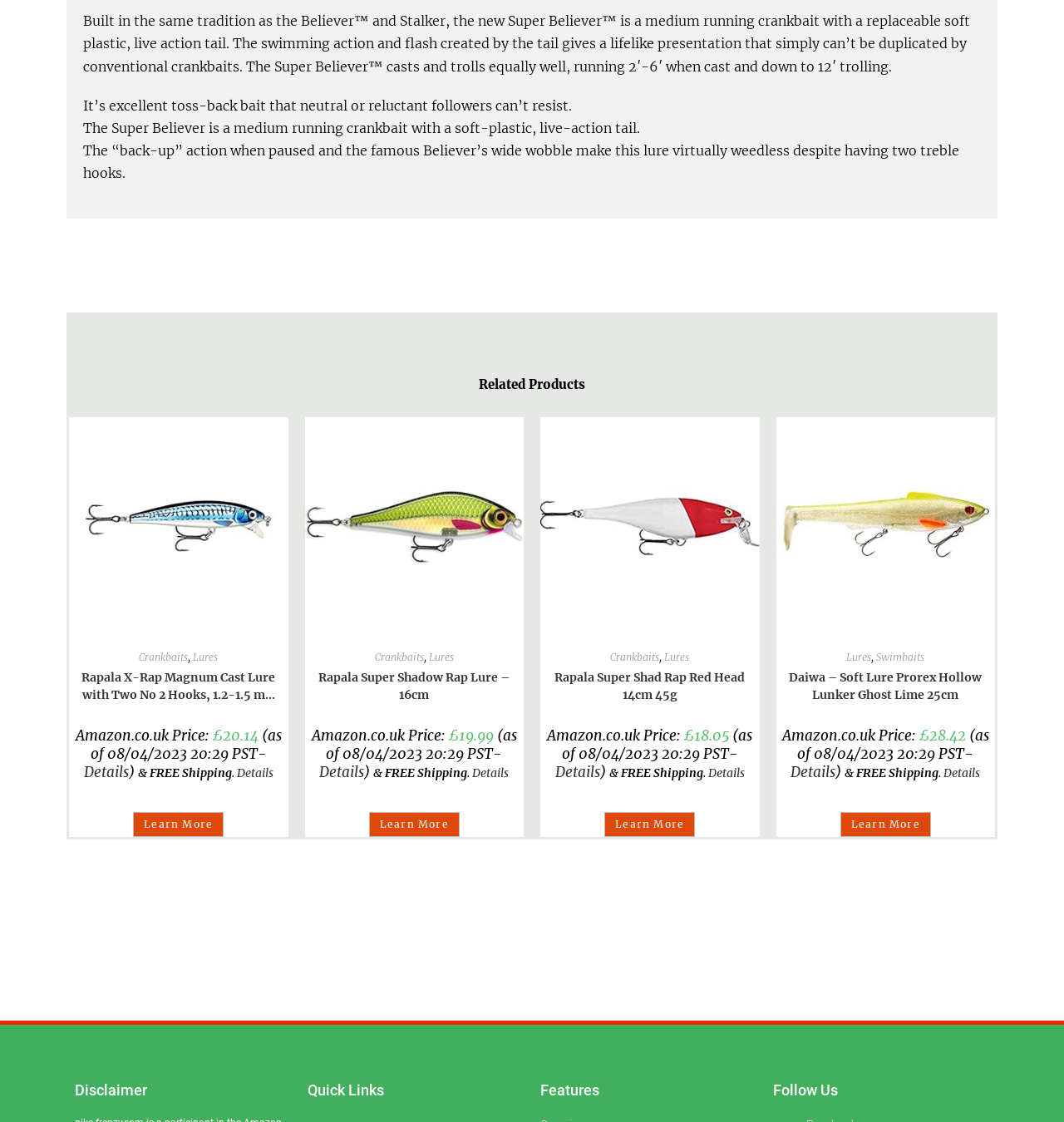What is the price of Daiwa – Soft Lure Prorex Hollow Lunker Ghost Lime?
Answer the question with a thorough and detailed explanation.

The price of Daiwa – Soft Lure Prorex Hollow Lunker Ghost Lime is shown as £28.42, which is the Amazon.co.uk price as of 08/04/2023 20:29 PST.